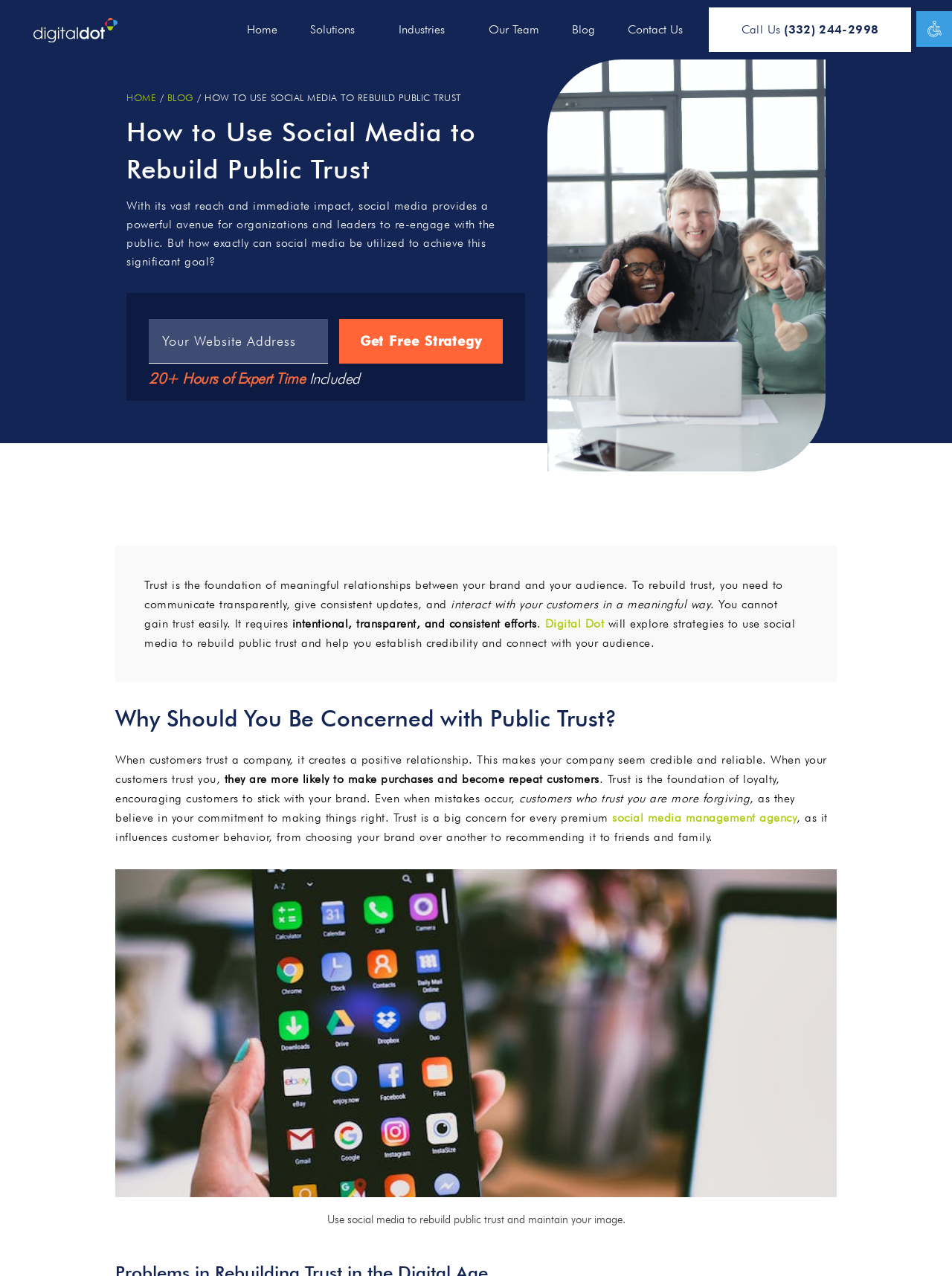Respond to the following question using a concise word or phrase: 
What is the main topic of this webpage?

Social media and public trust